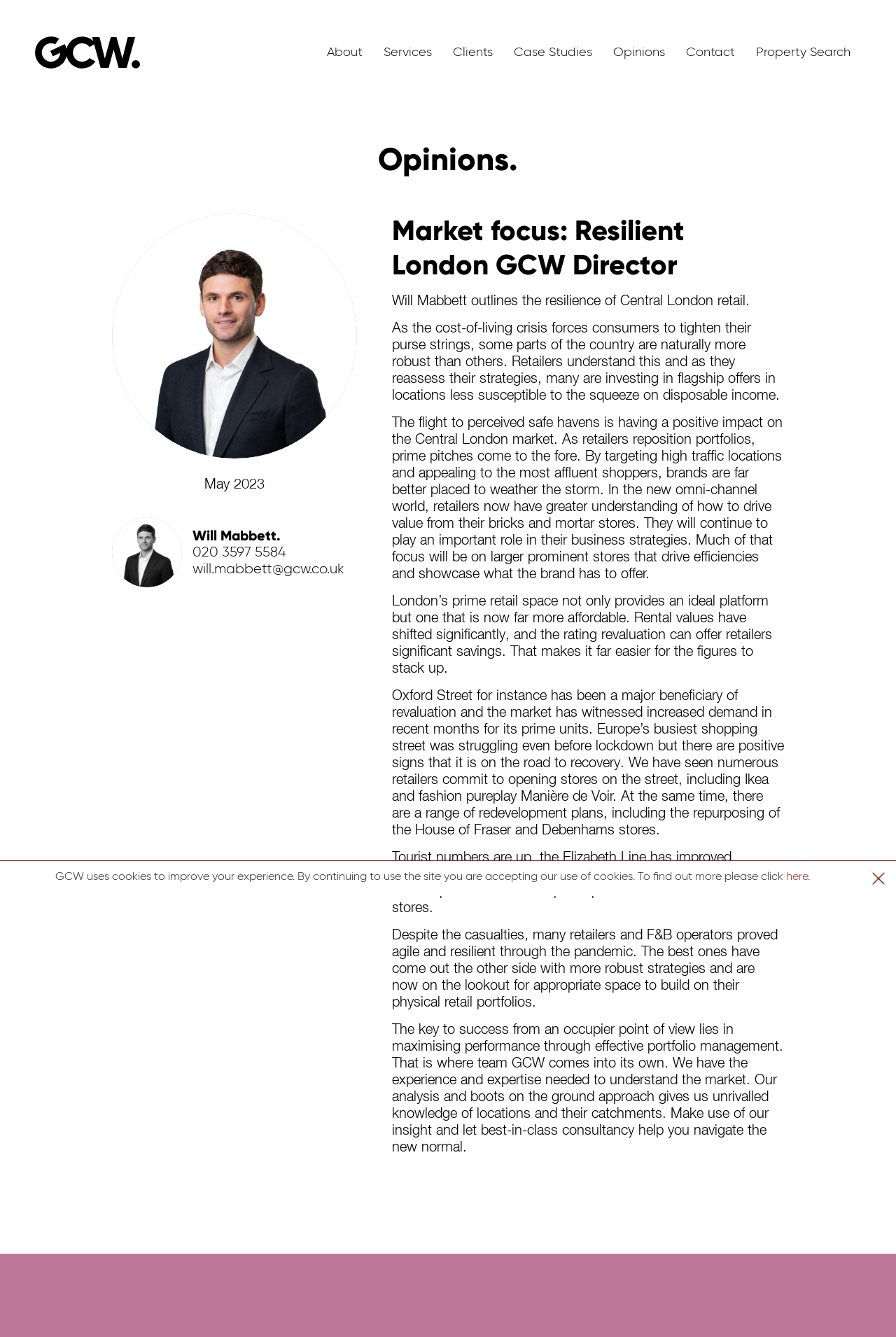What is the phone number of Will Mabbett?
Relying on the image, give a concise answer in one word or a brief phrase.

020 3597 5584